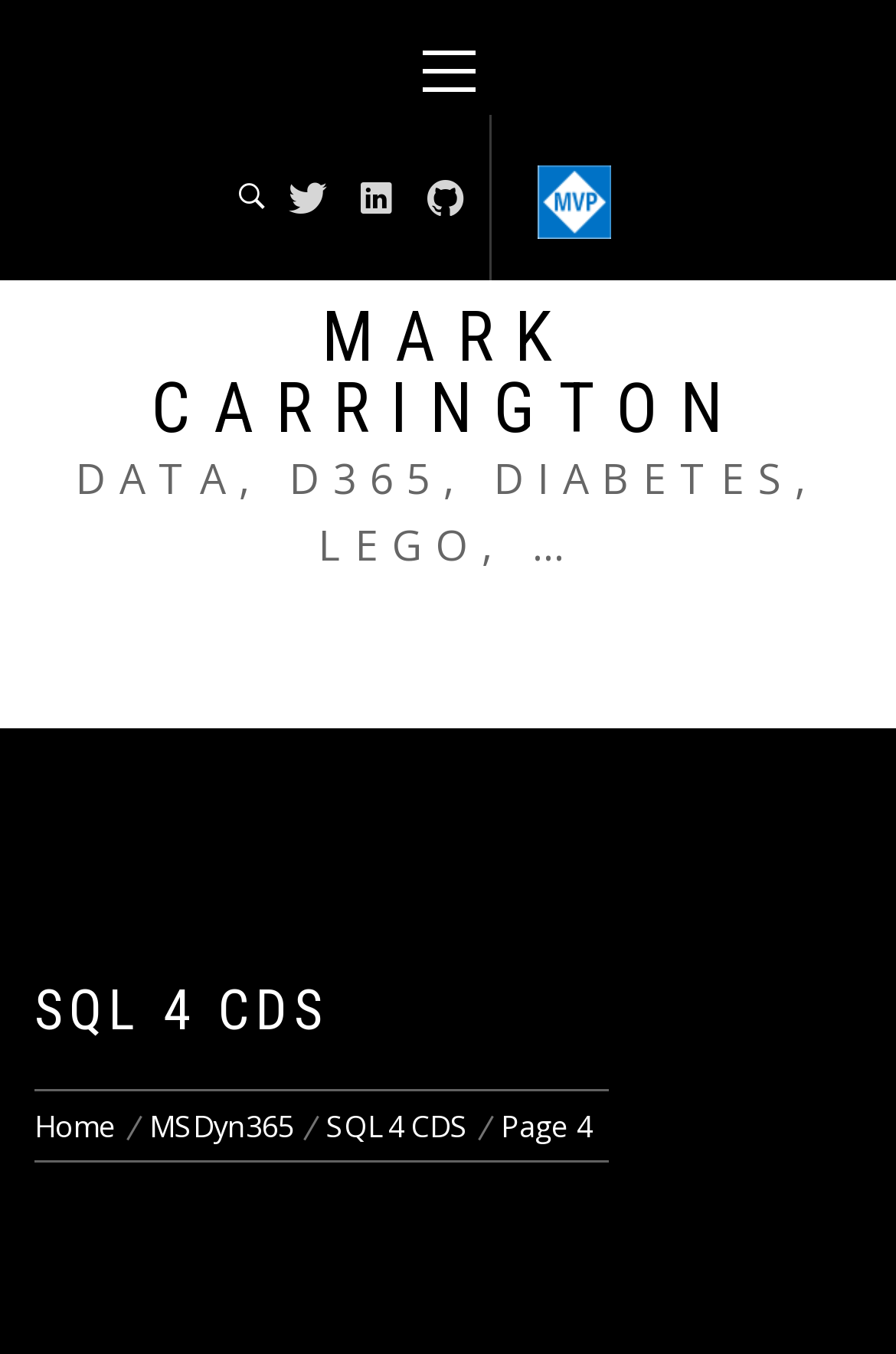Kindly provide the bounding box coordinates of the section you need to click on to fulfill the given instruction: "Click on the 'MARK CARRINGTON' link".

[0.169, 0.219, 0.831, 0.331]